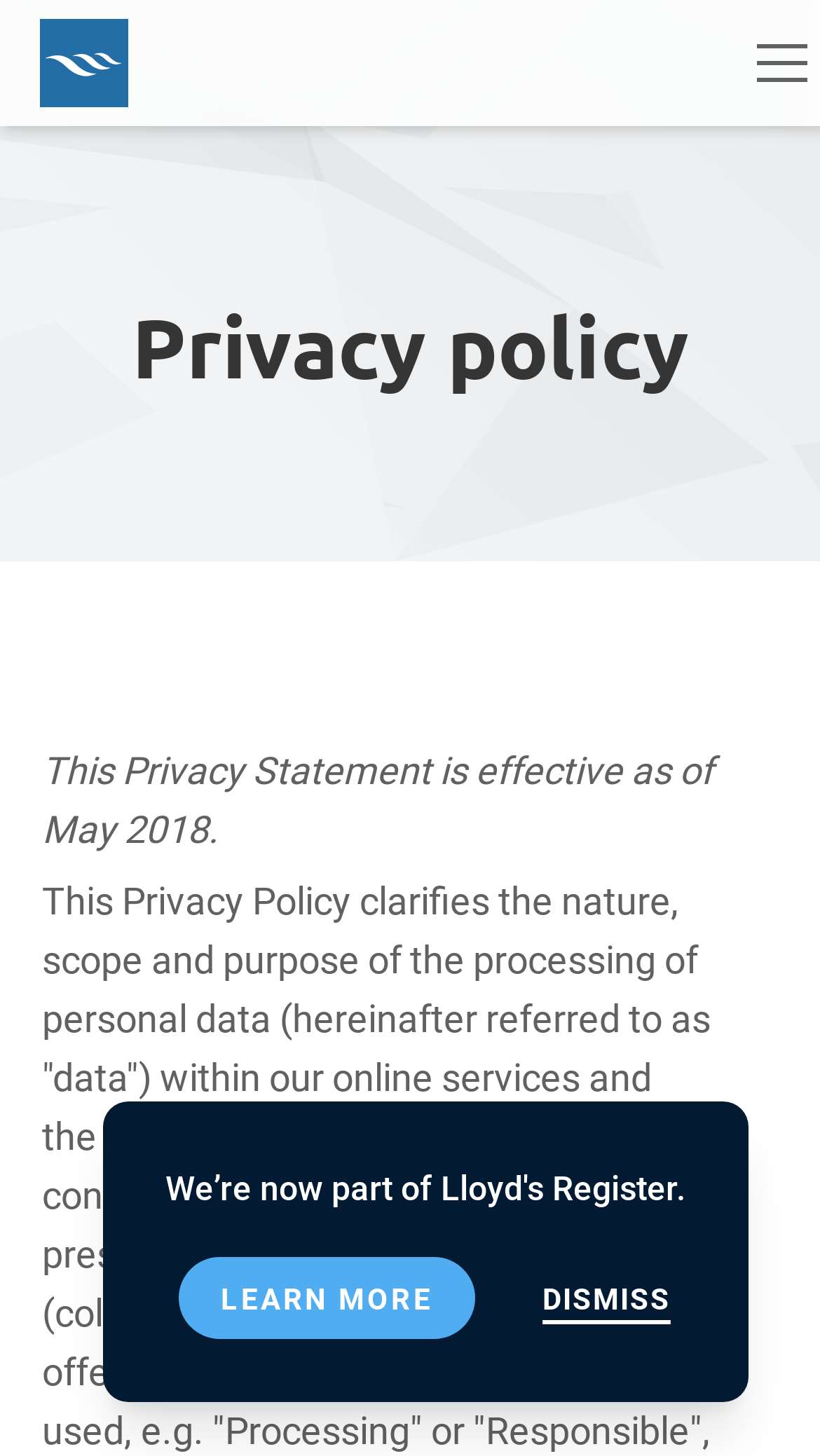Answer in one word or a short phrase: 
What are the two options at the bottom of the page?

LEARN MORE, DISMISS